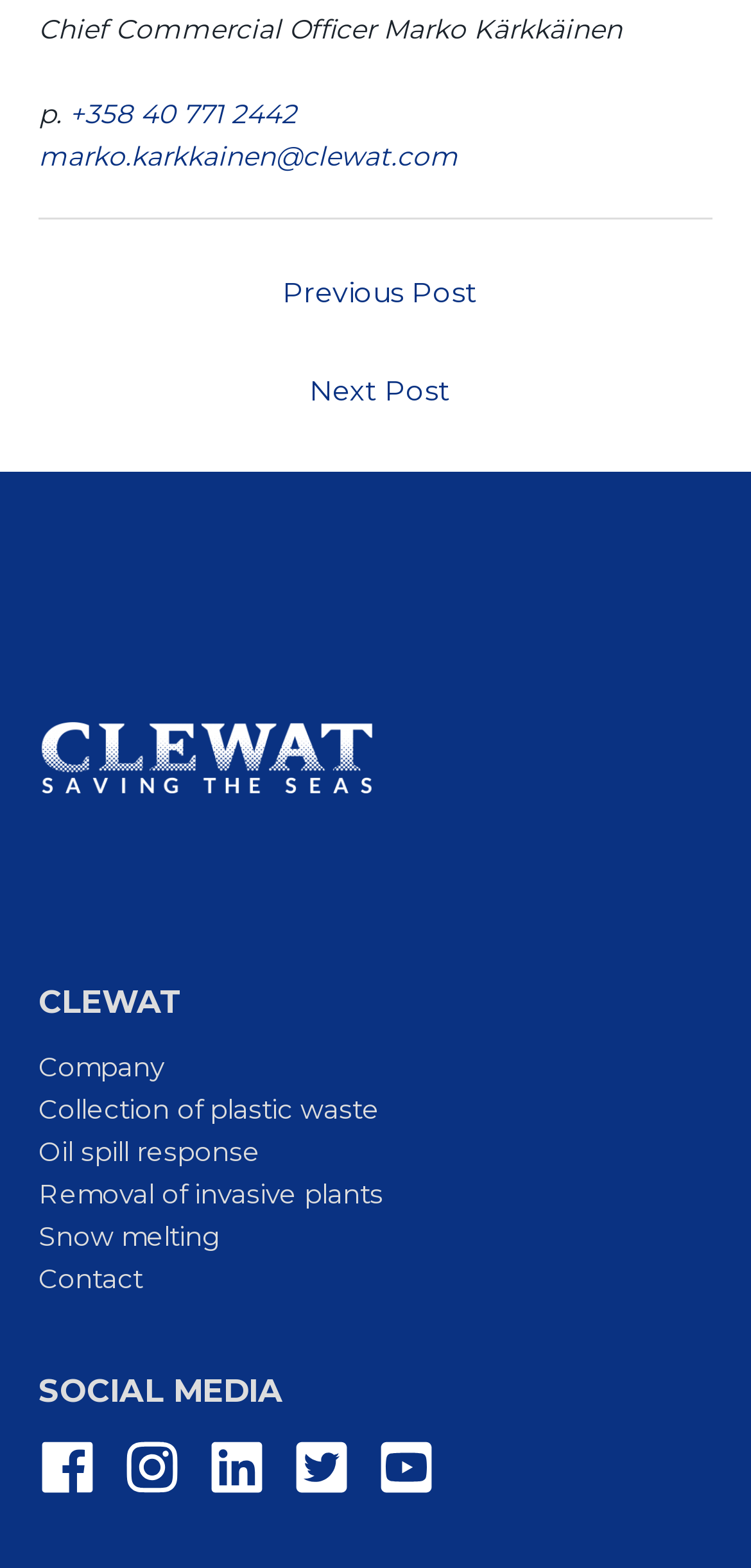Find the bounding box coordinates of the element to click in order to complete the given instruction: "Go to previous post."

[0.056, 0.168, 0.954, 0.21]